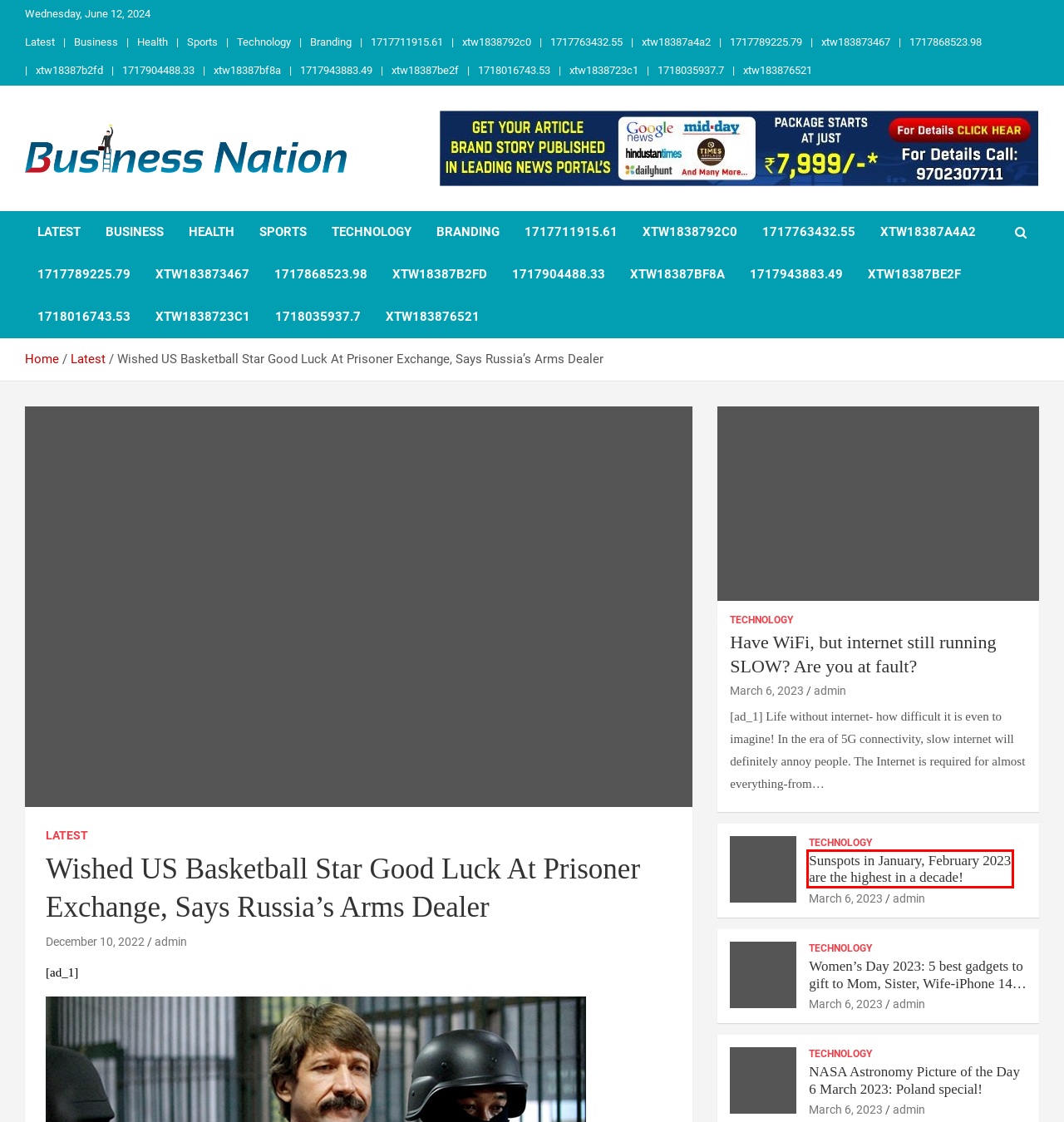With the provided webpage screenshot containing a red bounding box around a UI element, determine which description best matches the new webpage that appears after clicking the selected element. The choices are:
A. 1717763432.55
B. Have WiFi, but internet still running SLOW? Are you at fault?
C. 1717789225.79
D. Latest
E. 1718016743.53
F. xtw18387bf8a
G. xtw183873467
H. Sunspots in January, February 2023 are the highest in a decade!

H